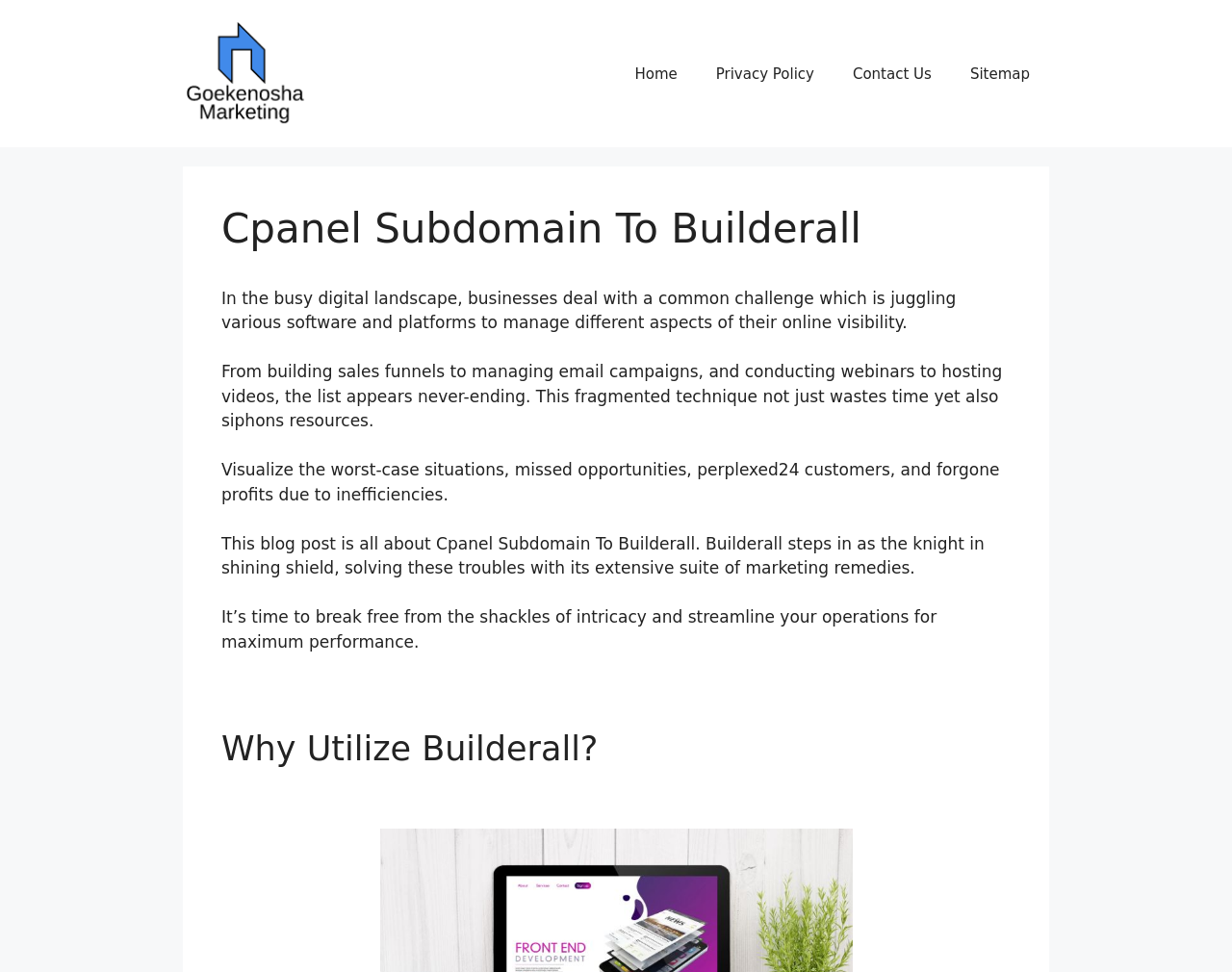Describe all significant elements and features of the webpage.

The webpage is about Cpanel Subdomain To Builderall, a platform that offers a suite of marketing remedies to help businesses manage their online visibility. At the top of the page, there is a banner with a link to an "Ultimate Guide For Business Tools" and an accompanying image. Below the banner, there is a primary navigation menu with links to "Home", "Privacy Policy", "Contact Us", and "Sitemap".

The main content of the page is divided into several sections. The first section has a heading "Cpanel Subdomain To Builderall" and a brief introduction to the challenges businesses face in managing their online presence. This is followed by three paragraphs of text that describe the problems of using multiple software and platforms, and the benefits of using Builderall to streamline operations.

Below these paragraphs, there is a heading "Why Utilize Builderall? Cpanel Subdomain To Builderall" which suggests that the page will provide more information on the benefits of using Builderall. The text on the page is organized in a clear and readable format, with headings and paragraphs that make it easy to follow.